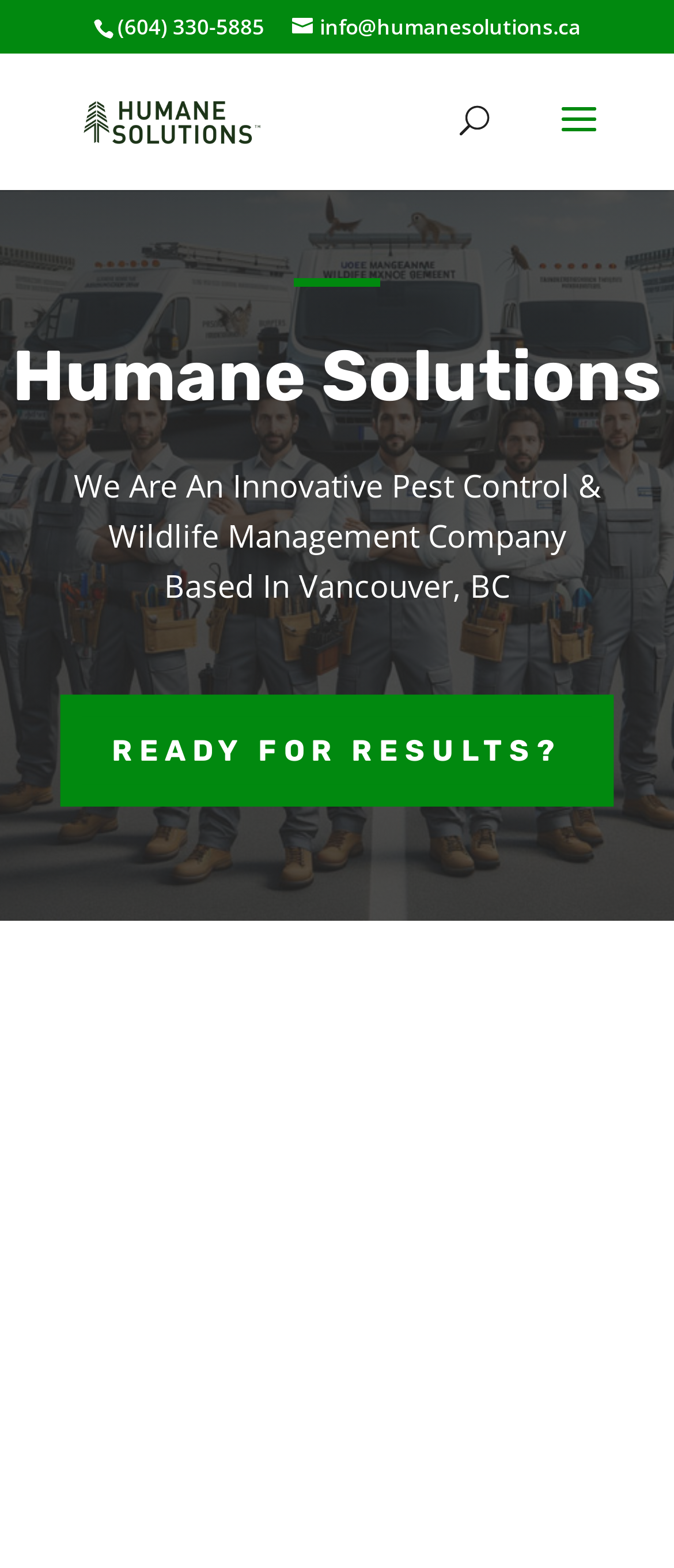What is the main service offered by Humane Solutions?
Provide a detailed answer to the question, using the image to inform your response.

I found the main service offered by Humane Solutions by looking at the heading elements on the webpage. The heading element with the bounding box coordinates [0.109, 0.297, 0.891, 0.386] mentions that Humane Solutions is a company that offers pest control and wildlife management services.